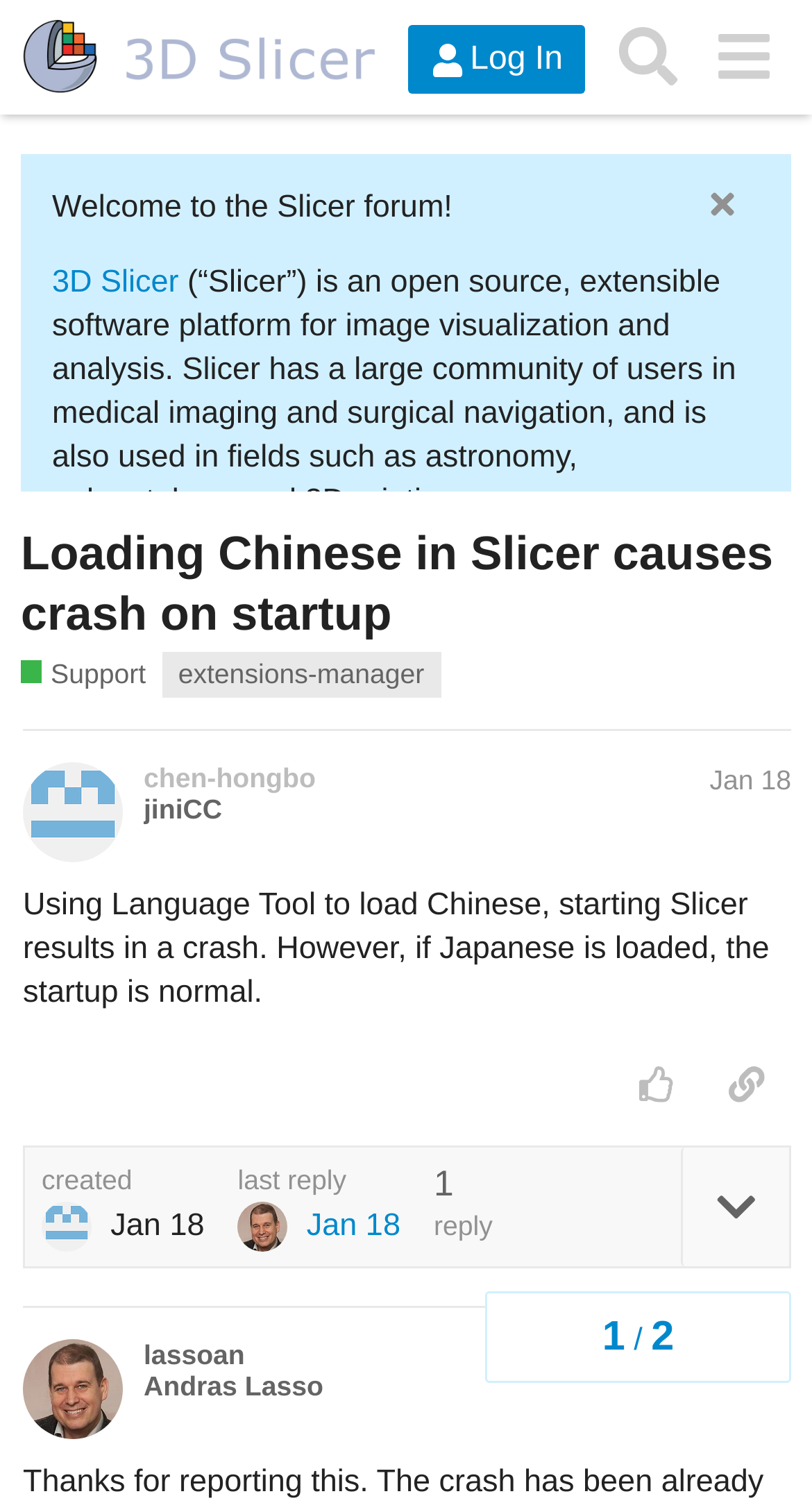Please extract and provide the main headline of the webpage.

Loading Chinese in Slicer causes crash on startup